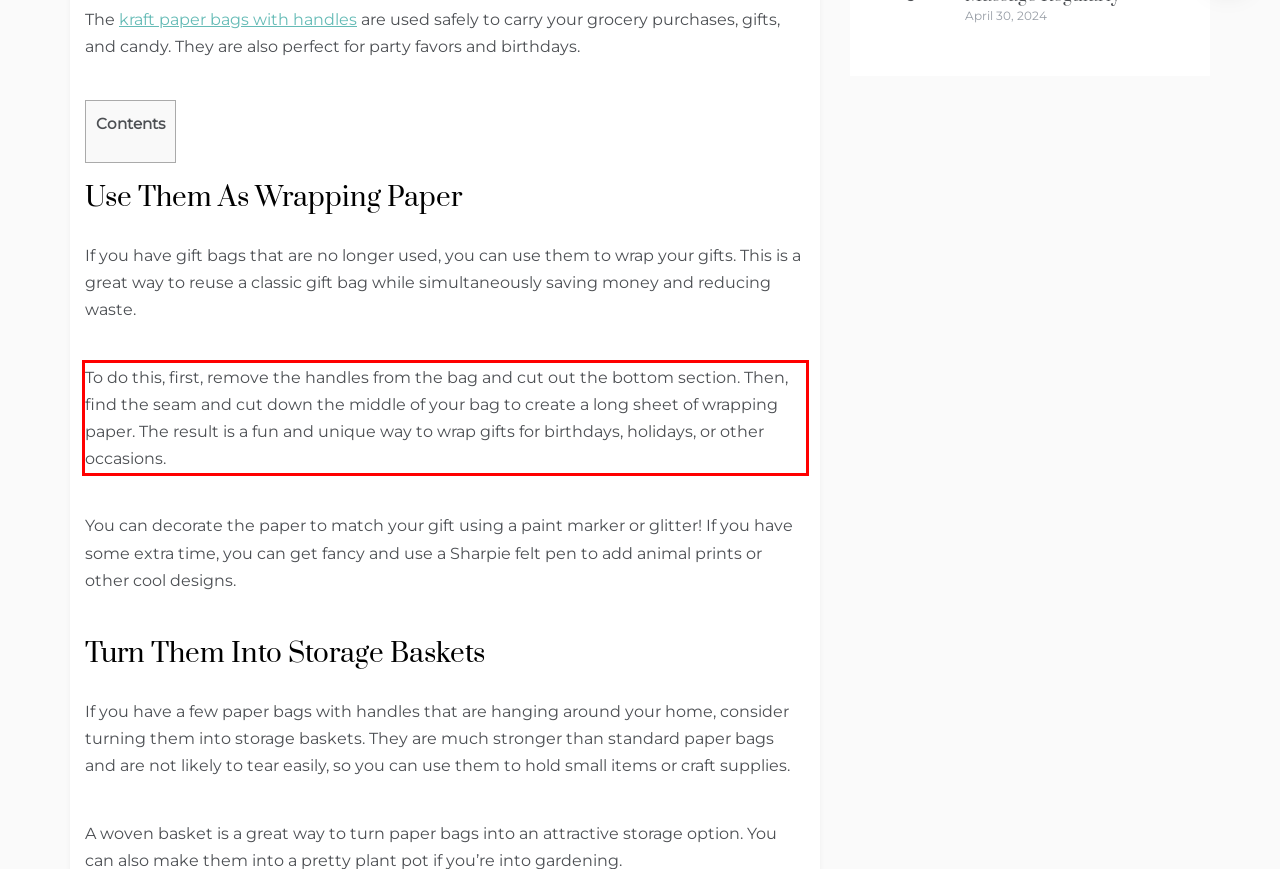You are provided with a webpage screenshot that includes a red rectangle bounding box. Extract the text content from within the bounding box using OCR.

To do this, first, remove the handles from the bag and cut out the bottom section. Then, find the seam and cut down the middle of your bag to create a long sheet of wrapping paper. The result is a fun and unique way to wrap gifts for birthdays, holidays, or other occasions.